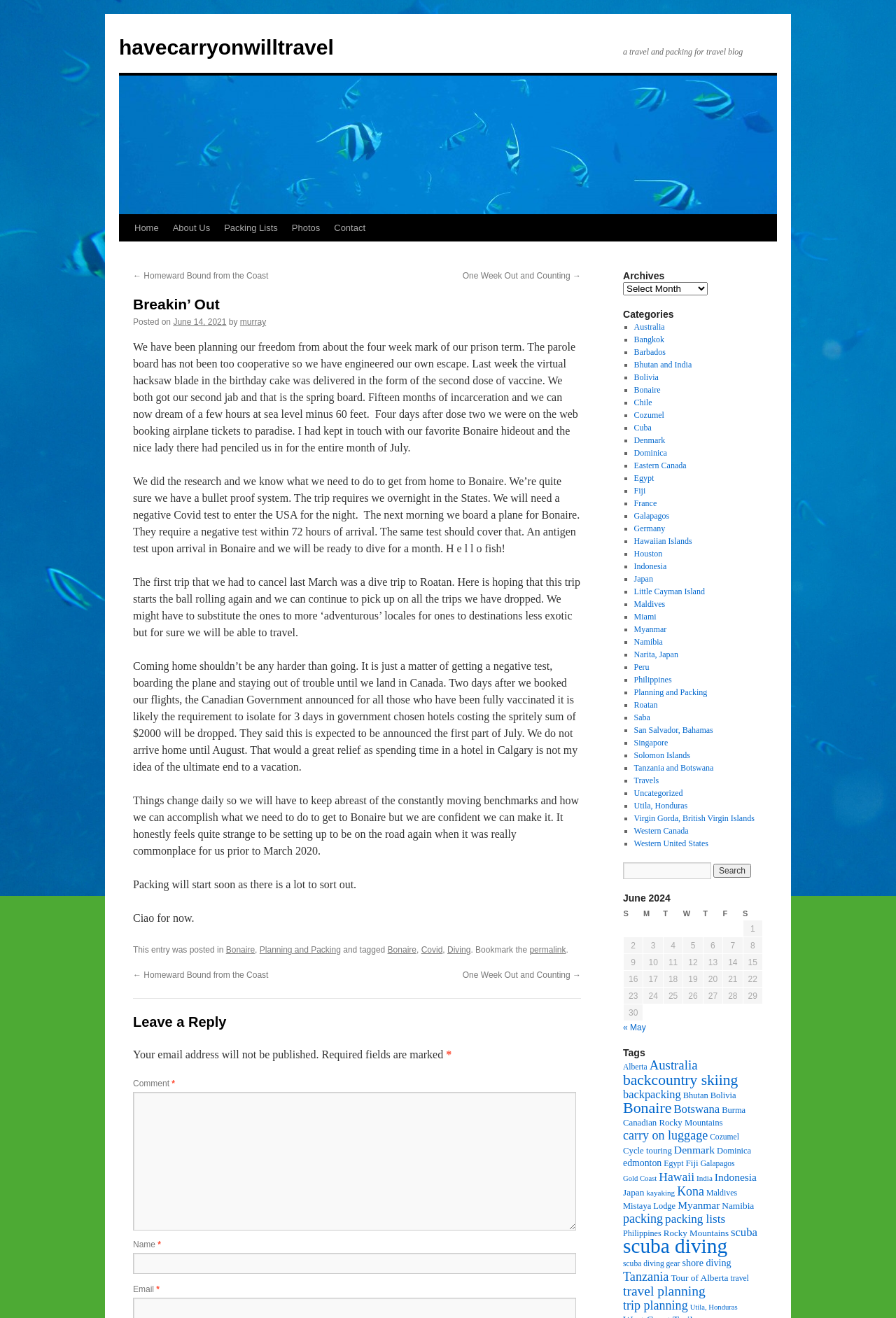Locate the bounding box coordinates of the clickable area to execute the instruction: "Enter a comment in the comment box". Provide the coordinates as four float numbers between 0 and 1, represented as [left, top, right, bottom].

[0.148, 0.829, 0.643, 0.934]